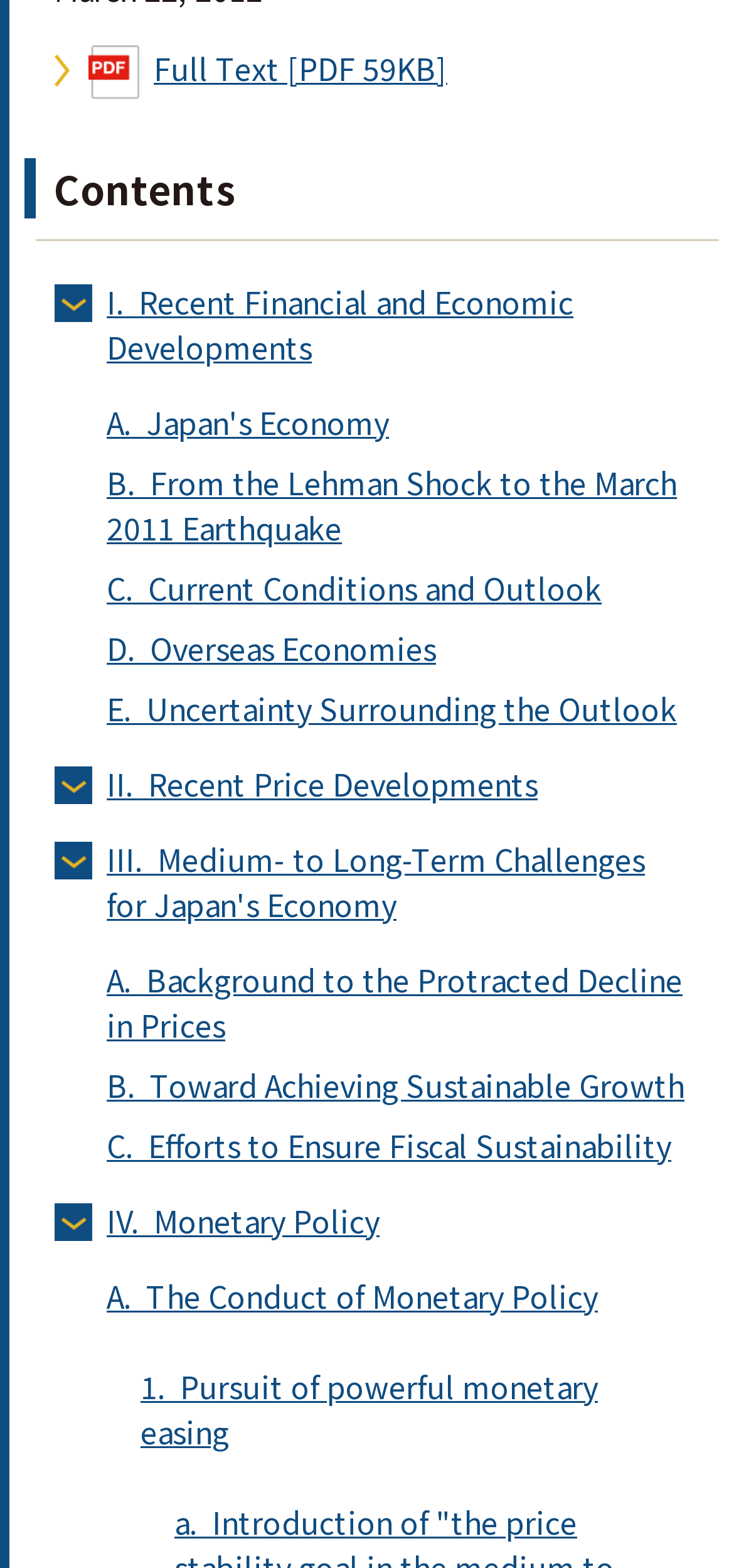Please identify the bounding box coordinates of the clickable element to fulfill the following instruction: "Explore recent financial and economic developments". The coordinates should be four float numbers between 0 and 1, i.e., [left, top, right, bottom].

[0.145, 0.177, 0.781, 0.235]